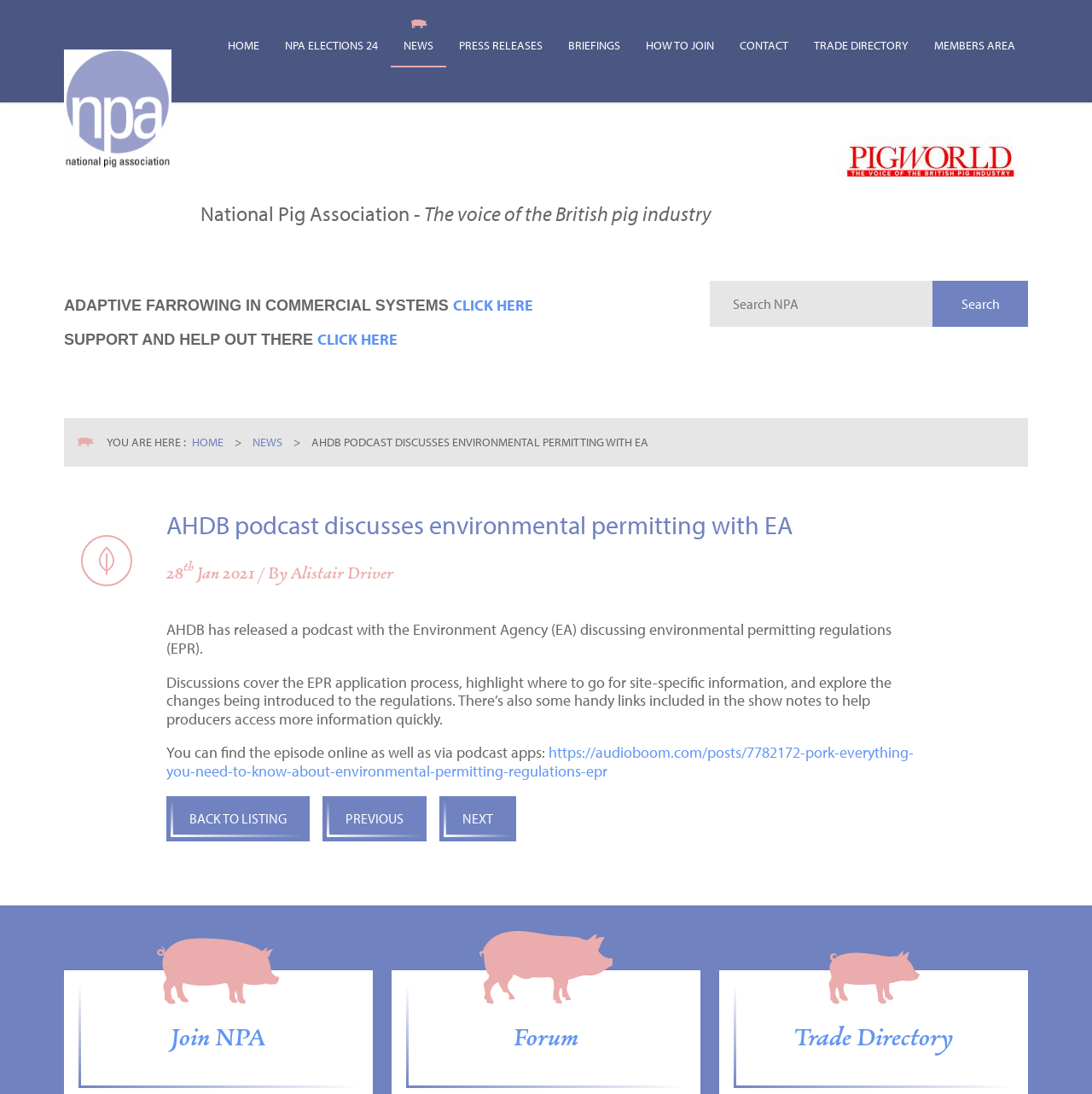Identify the bounding box coordinates of the clickable region to carry out the given instruction: "Listen to the AHDB podcast".

[0.152, 0.679, 0.502, 0.697]